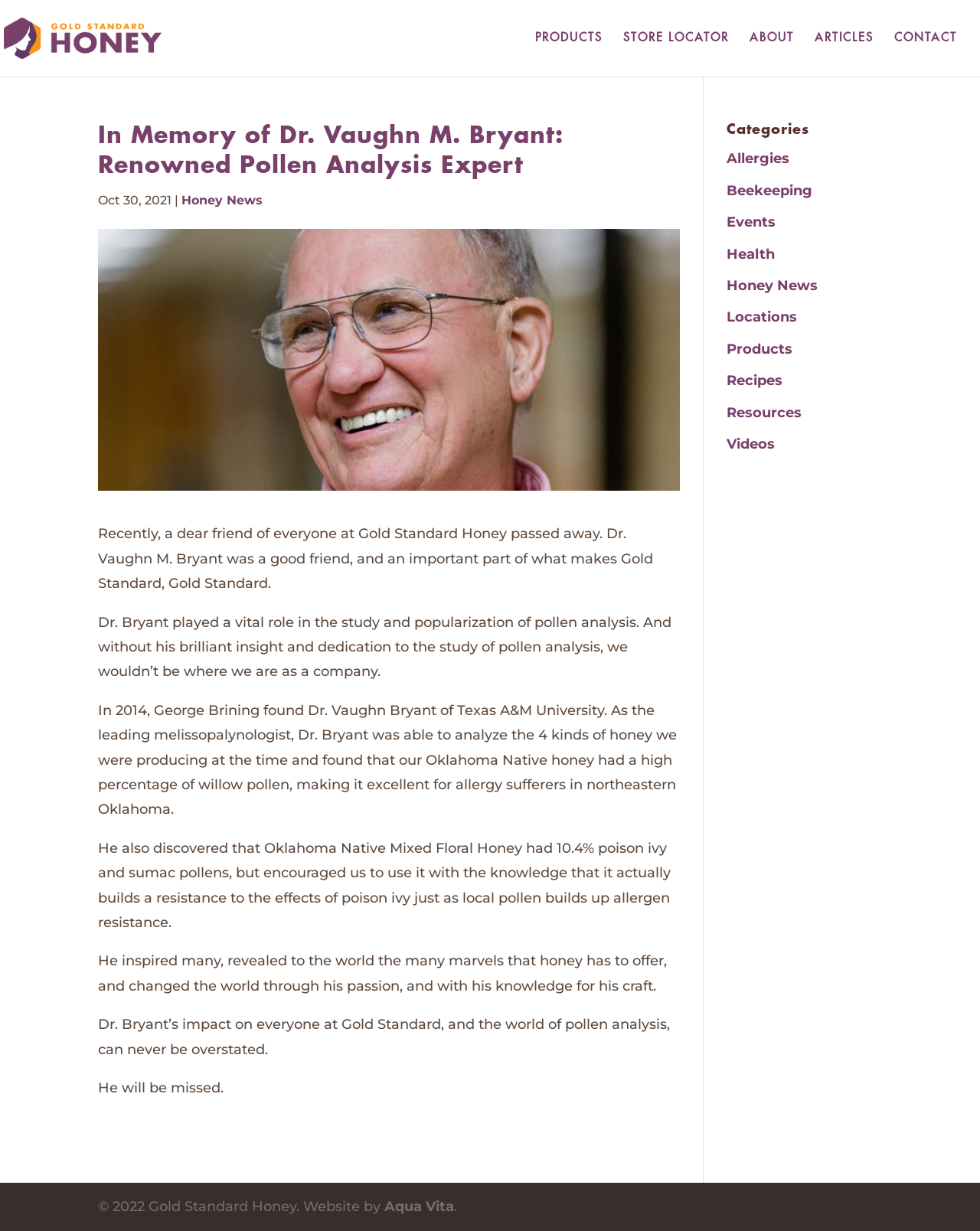What is the purpose of the 'Categories' section?
Answer the question with as much detail as you can, using the image as a reference.

I found the answer by looking at the 'Categories' section, which contains links to various categories such as 'Allergies', 'Beekeeping', and 'Health', suggesting that its purpose is to categorize articles into different topics.